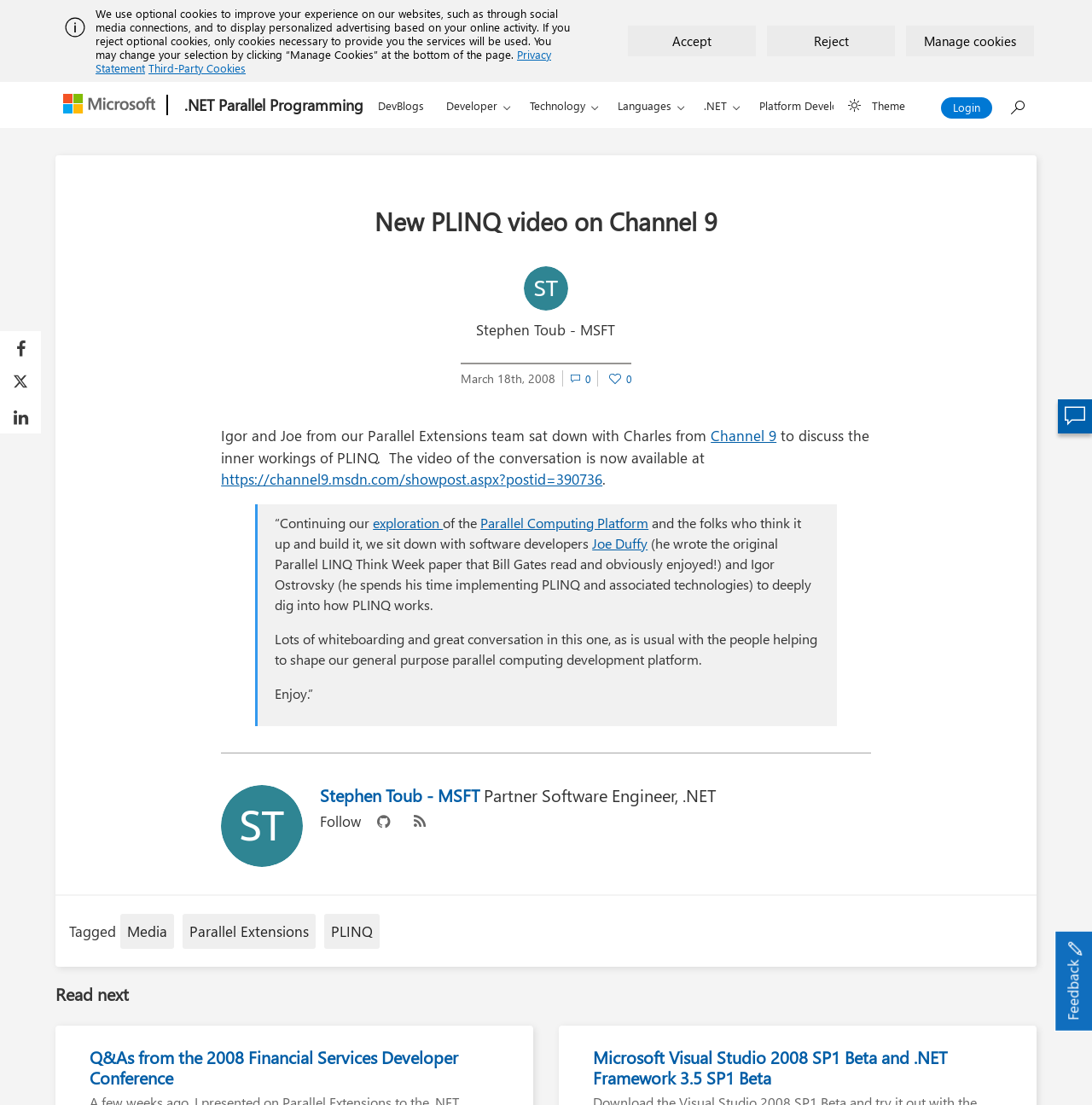Respond to the following question with a brief word or phrase:
What is the theme of the webpage?

Light or dark theme